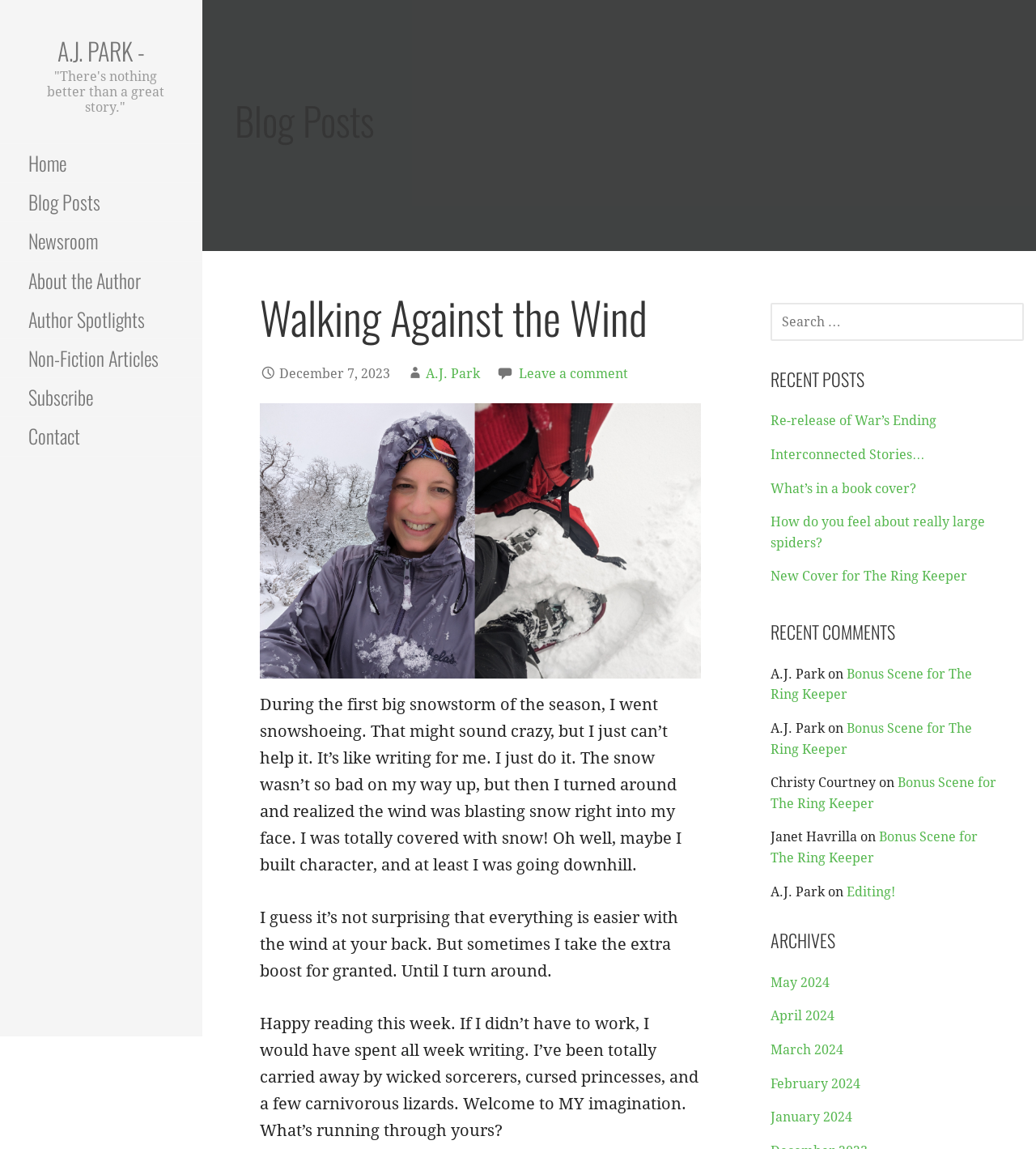Locate the bounding box coordinates of the clickable part needed for the task: "View the 'RECENT POSTS'".

[0.743, 0.319, 0.963, 0.341]